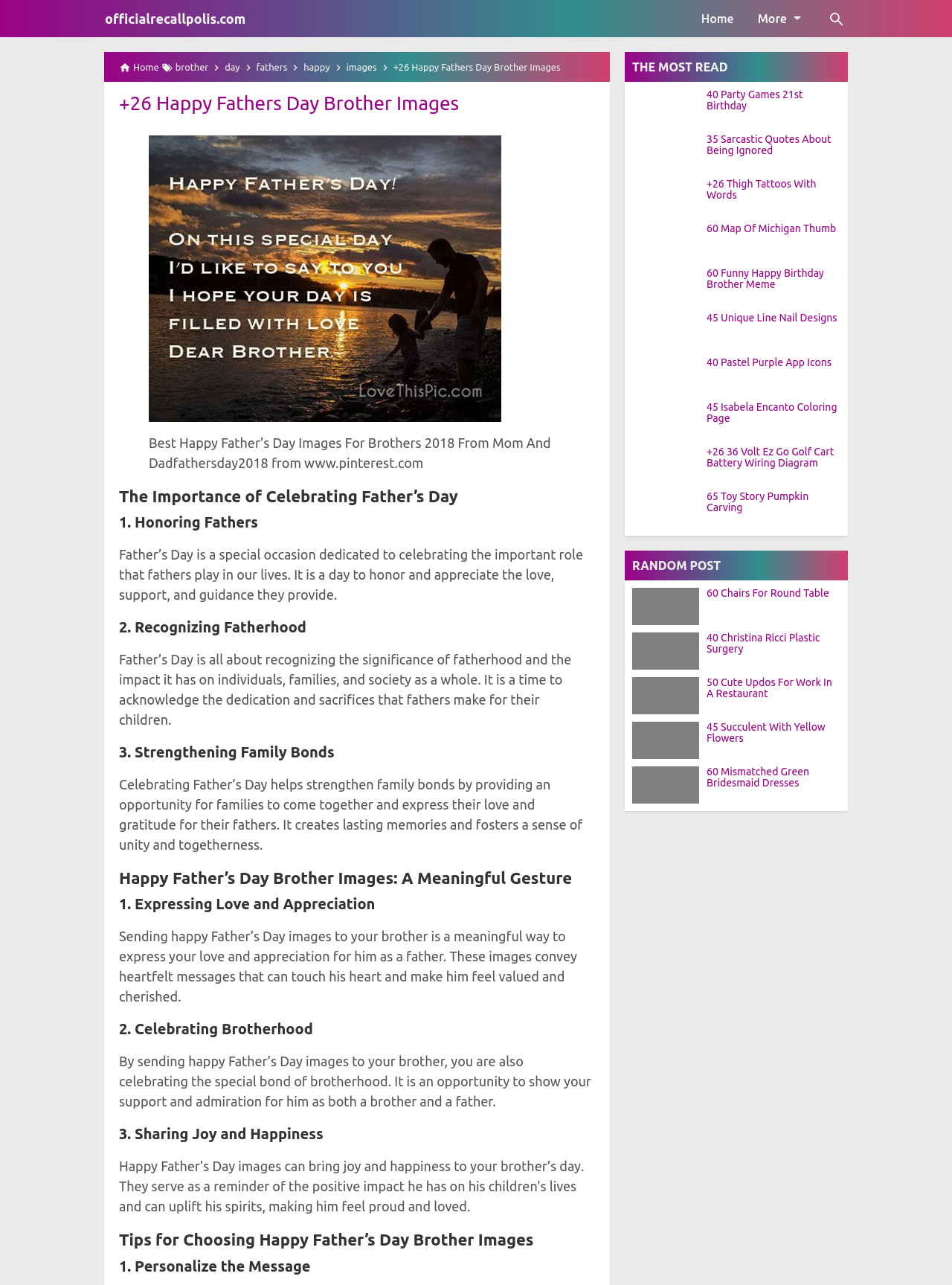What is the purpose of sending happy Father's Day images to brothers?
Please use the image to provide an in-depth answer to the question.

According to the article, sending happy Father's Day images to brothers is a meaningful way to express love and appreciation for them as fathers, and it also celebrates the special bond of brotherhood.